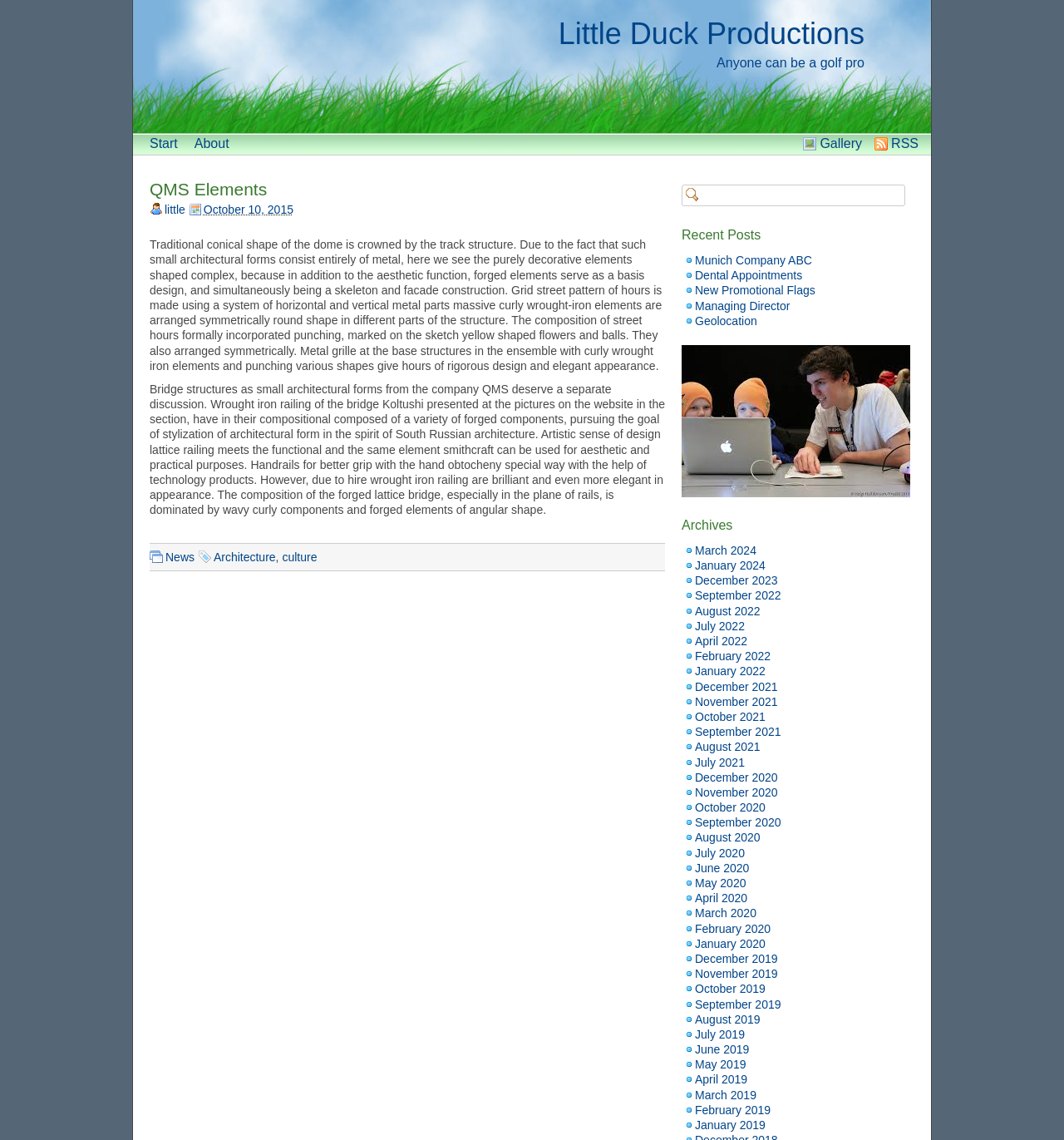Select the bounding box coordinates of the element I need to click to carry out the following instruction: "Search for something".

[0.641, 0.162, 0.851, 0.181]